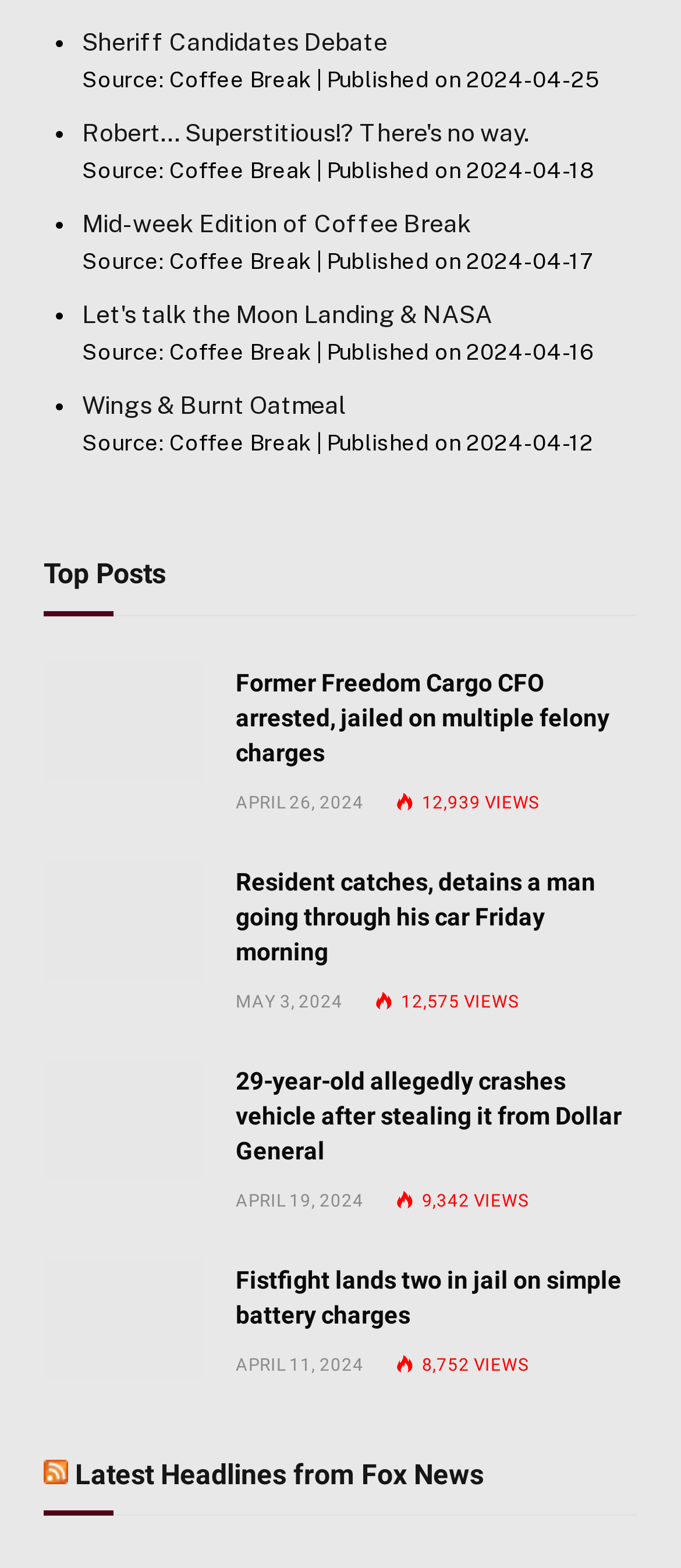How many views does the article 'Former Freedom Cargo CFO arrested, jailed on multiple felony charges' have?
Based on the visual information, provide a detailed and comprehensive answer.

I found the generic element '12939 Article Views' under the article 'Former Freedom Cargo CFO arrested, jailed on multiple felony charges' and extracted the view count from it.